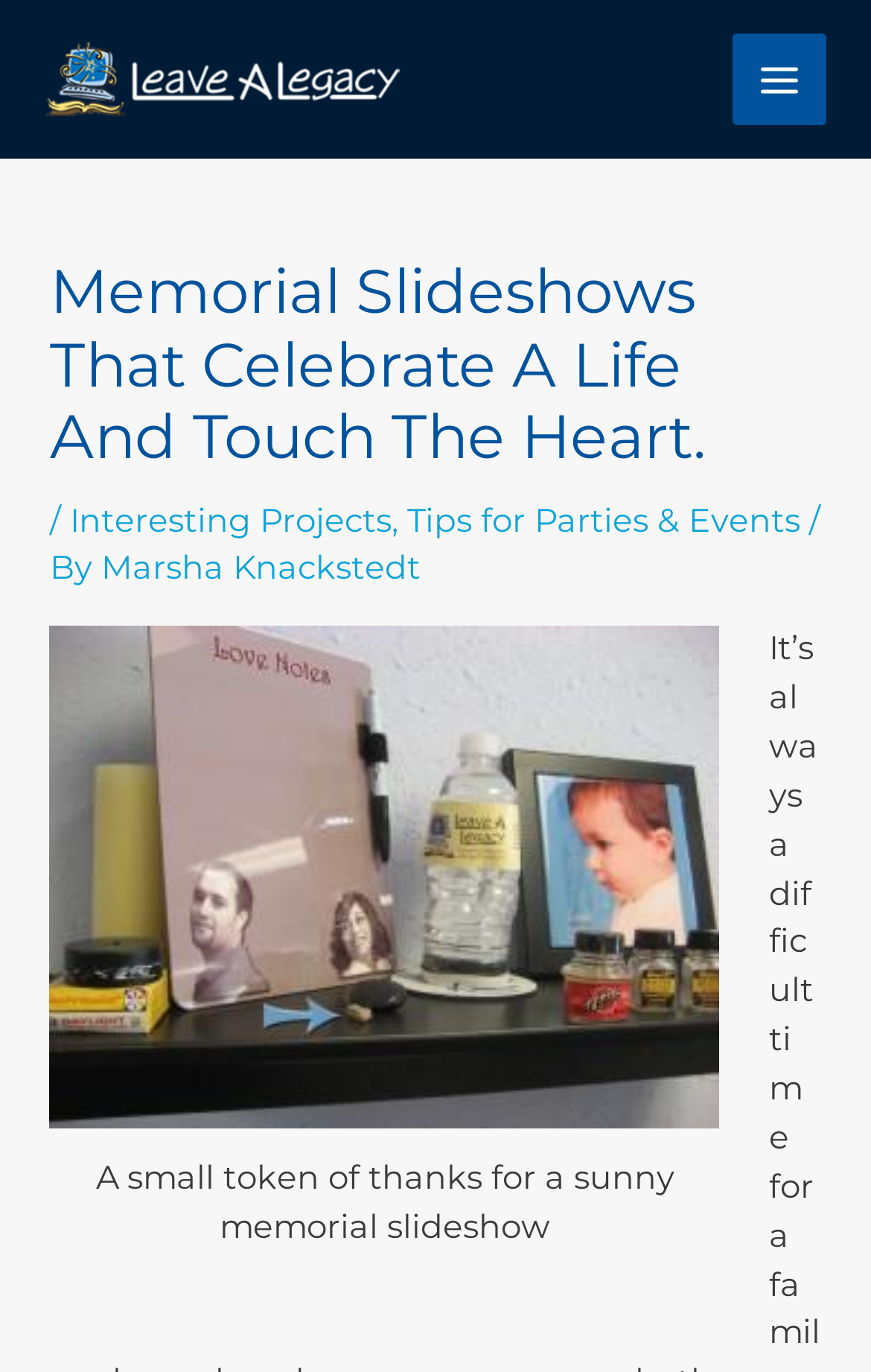Refer to the image and provide a thorough answer to this question:
What is the description of the image?

The description of the image is 'A small token of thanks for a sunny memorial slideshow' which is indicated by the figcaption element with ID 117, describing the image with ID 116.